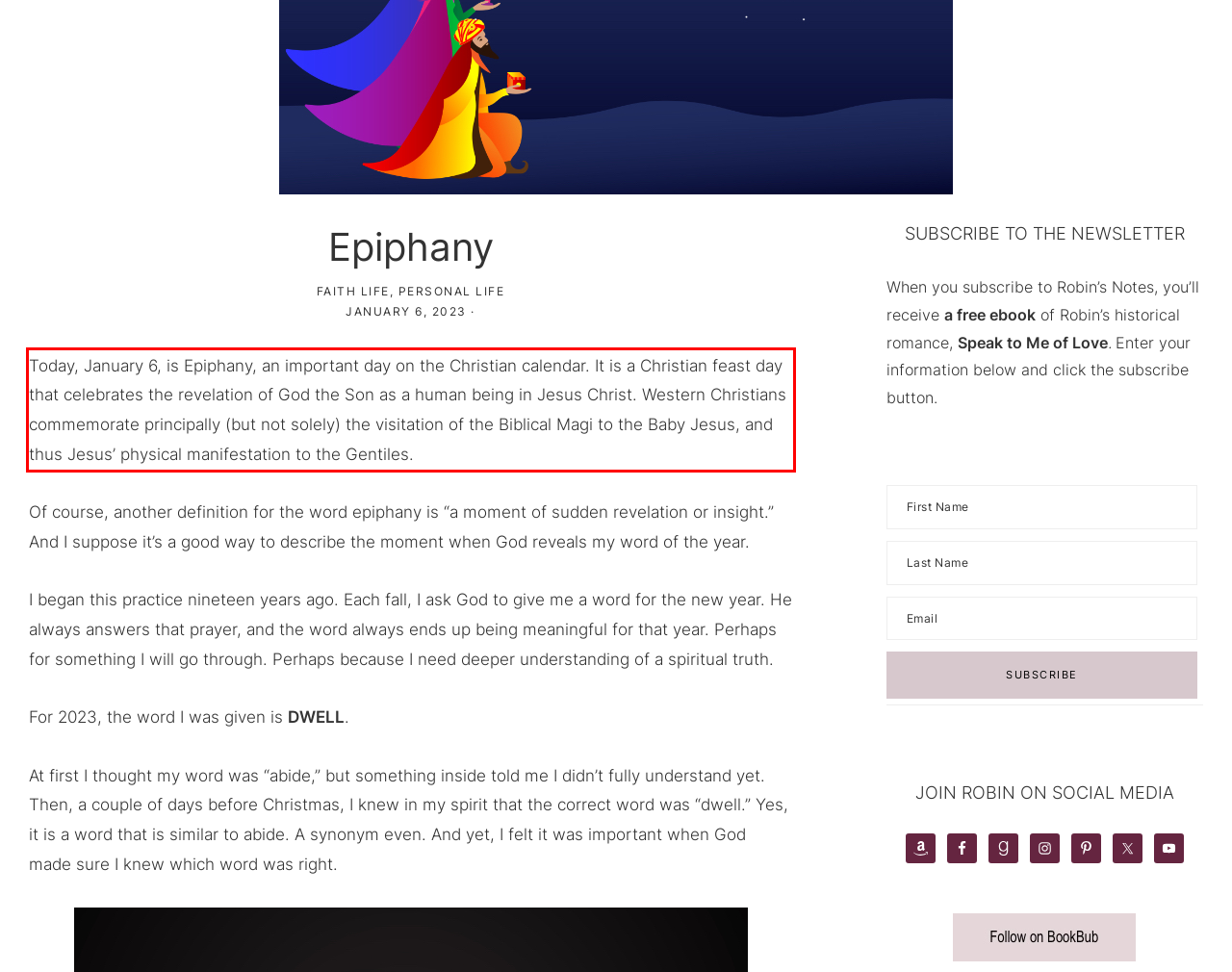Identify the text within the red bounding box on the webpage screenshot and generate the extracted text content.

Today, January 6, is Epiphany, an important day on the Christian calendar. It is a Christian feast day that celebrates the revelation of God the Son as a human being in Jesus Christ. Western Christians commemorate principally (but not solely) the visitation of the Biblical Magi to the Baby Jesus, and thus Jesus’ physical manifestation to the Gentiles.